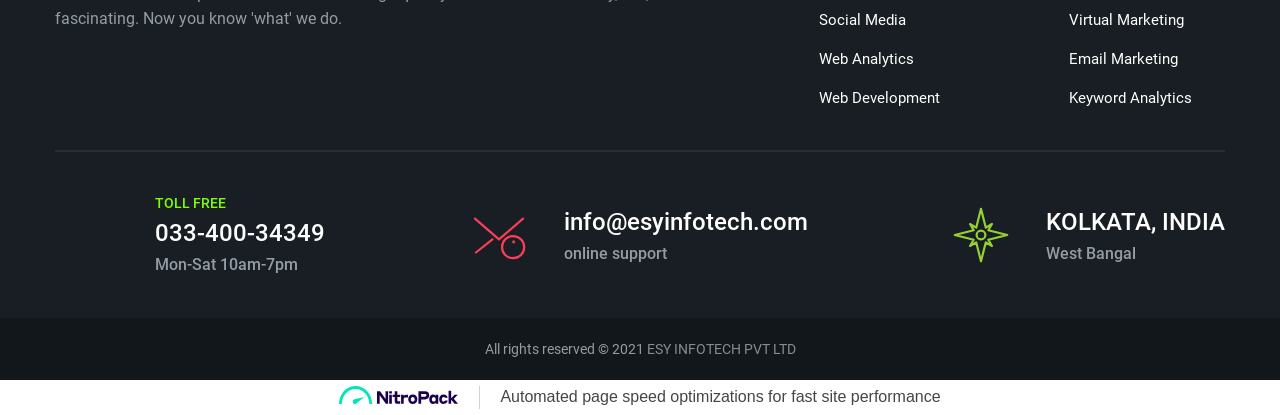Can you find the bounding box coordinates for the element to click on to achieve the instruction: "learn more about web analytics"?

[0.629, 0.112, 0.762, 0.17]